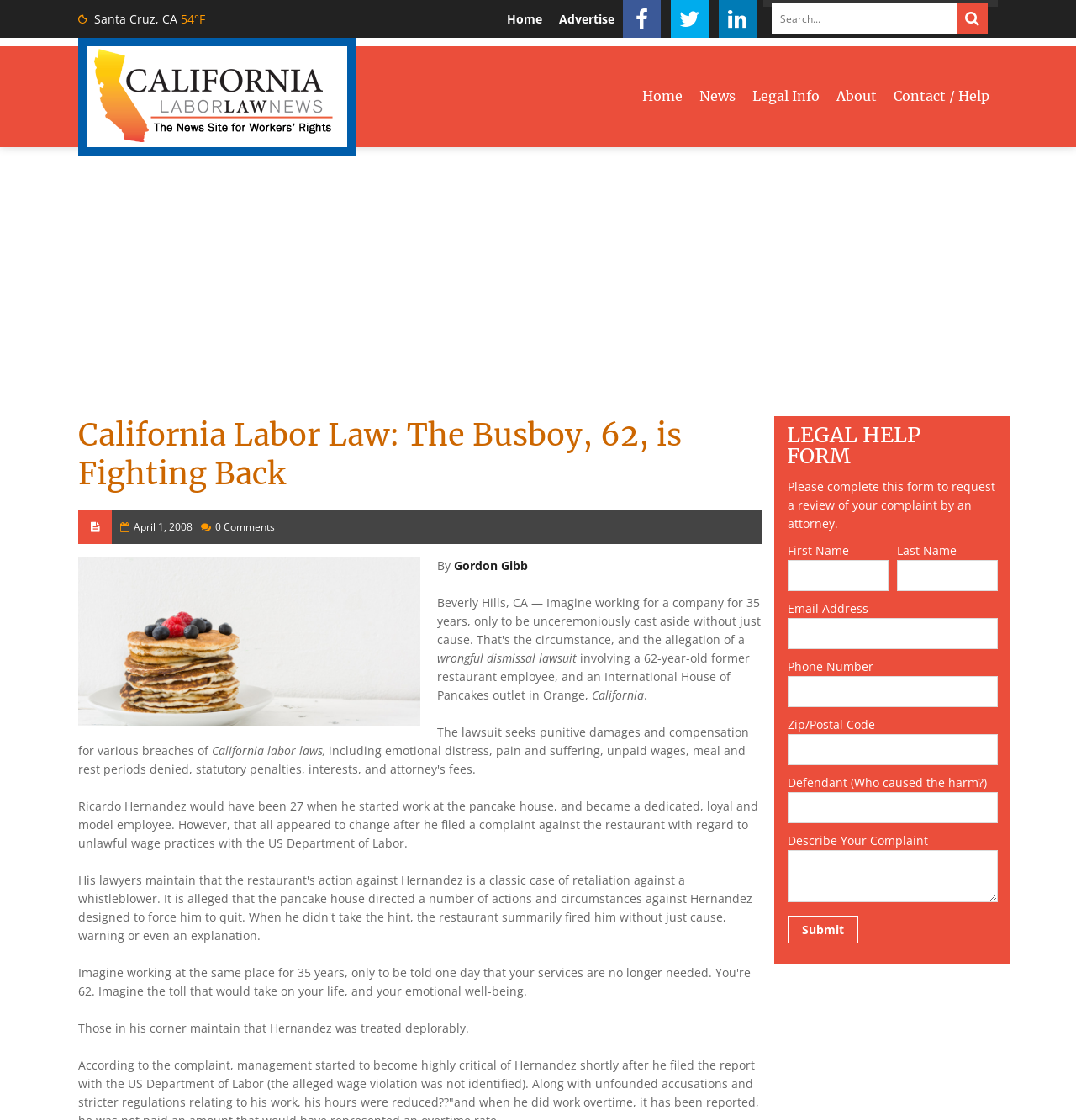Respond to the question below with a single word or phrase:
What is the purpose of the 'LEGAL HELP FORM'?

To request a review of a complaint by an attorney